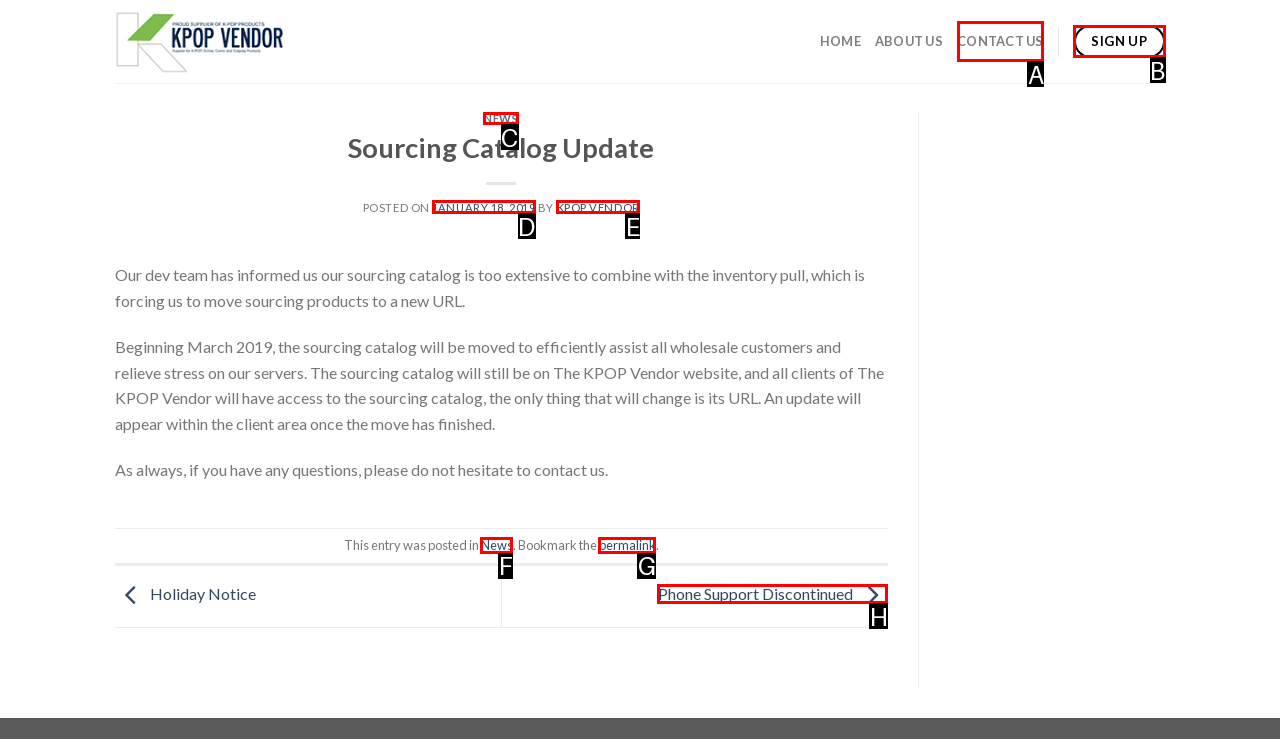Decide which letter you need to select to fulfill the task: read news
Answer with the letter that matches the correct option directly.

C